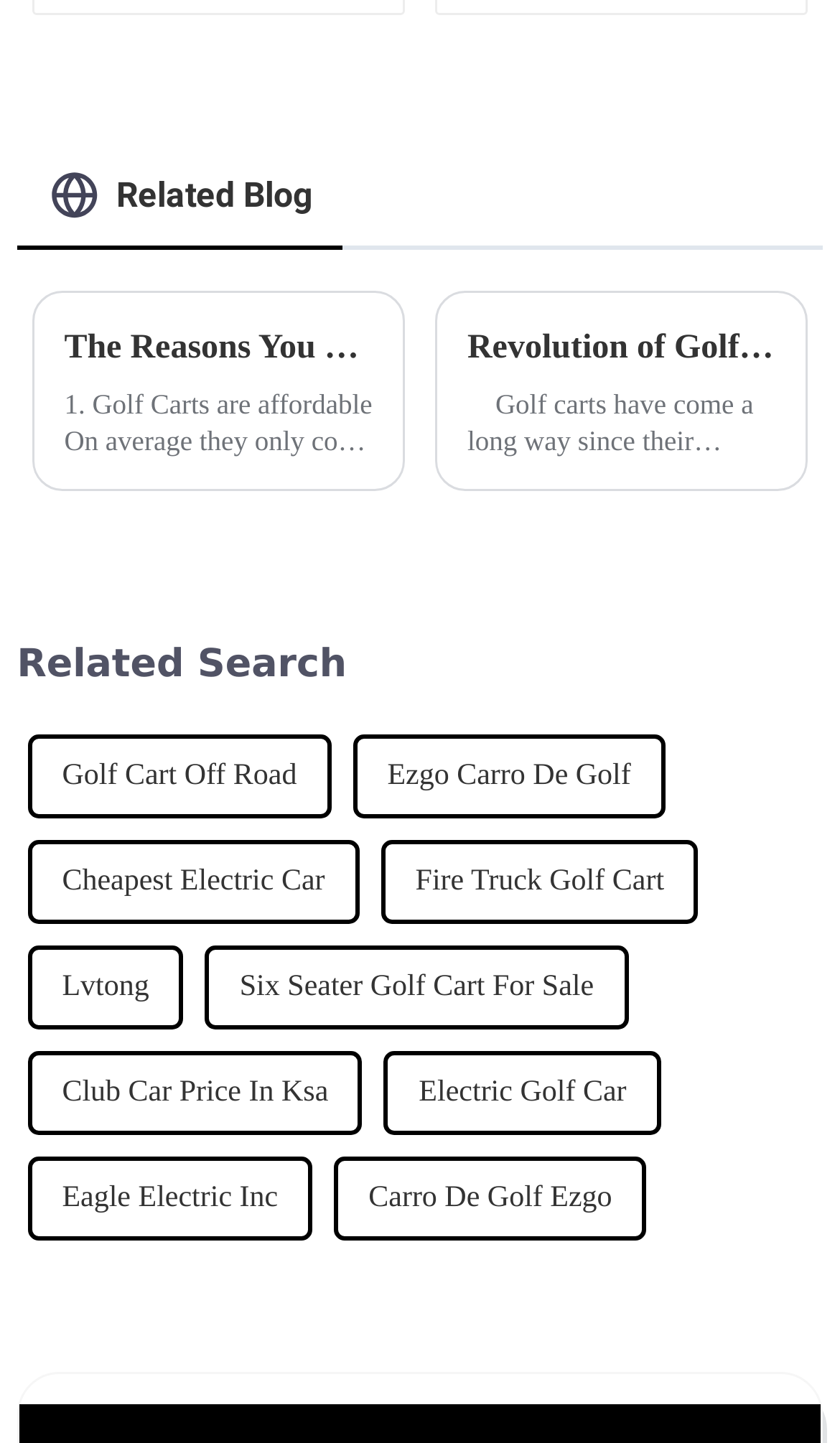Determine the bounding box coordinates of the clickable element necessary to fulfill the instruction: "Read about the reasons to own a golf cart". Provide the coordinates as four float numbers within the 0 to 1 range, i.e., [left, top, right, bottom].

[0.038, 0.201, 0.482, 0.34]